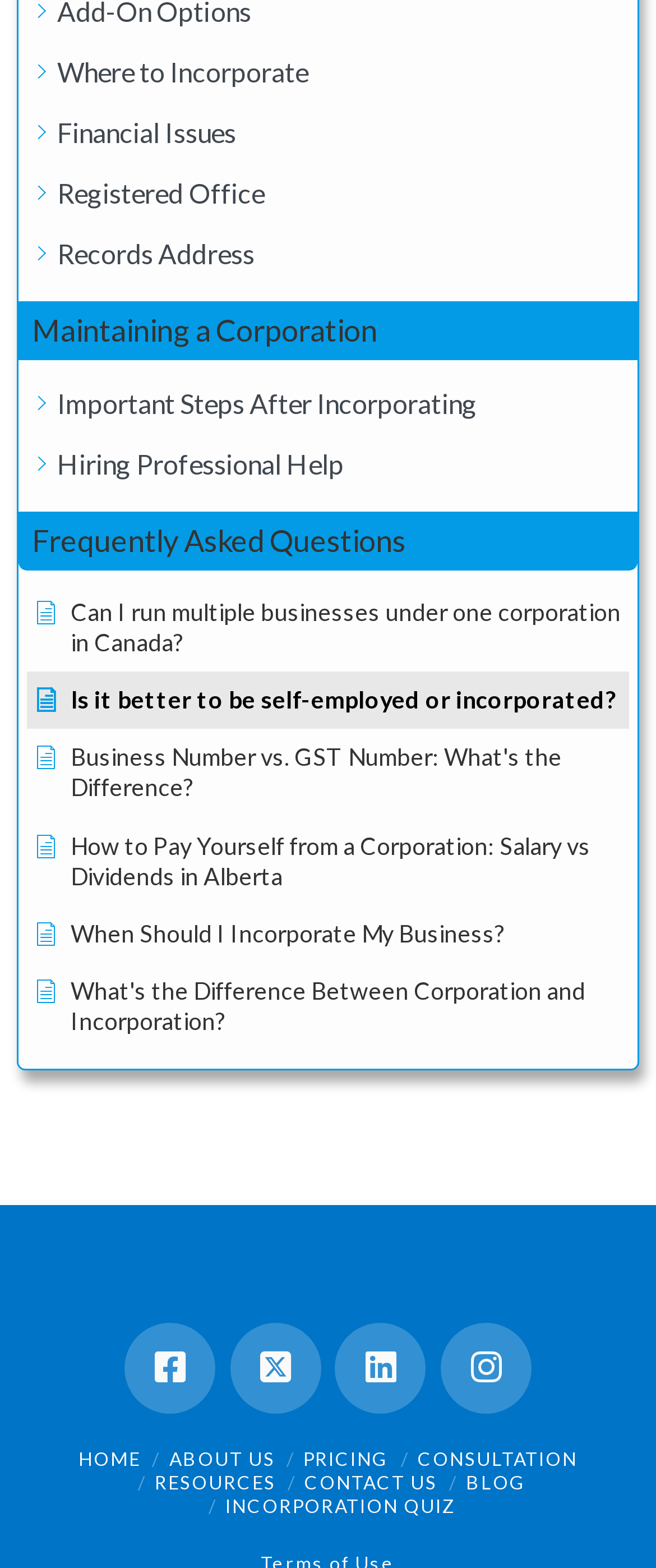What is the first heading on the webpage?
Observe the image and answer the question with a one-word or short phrase response.

Where to Incorporate